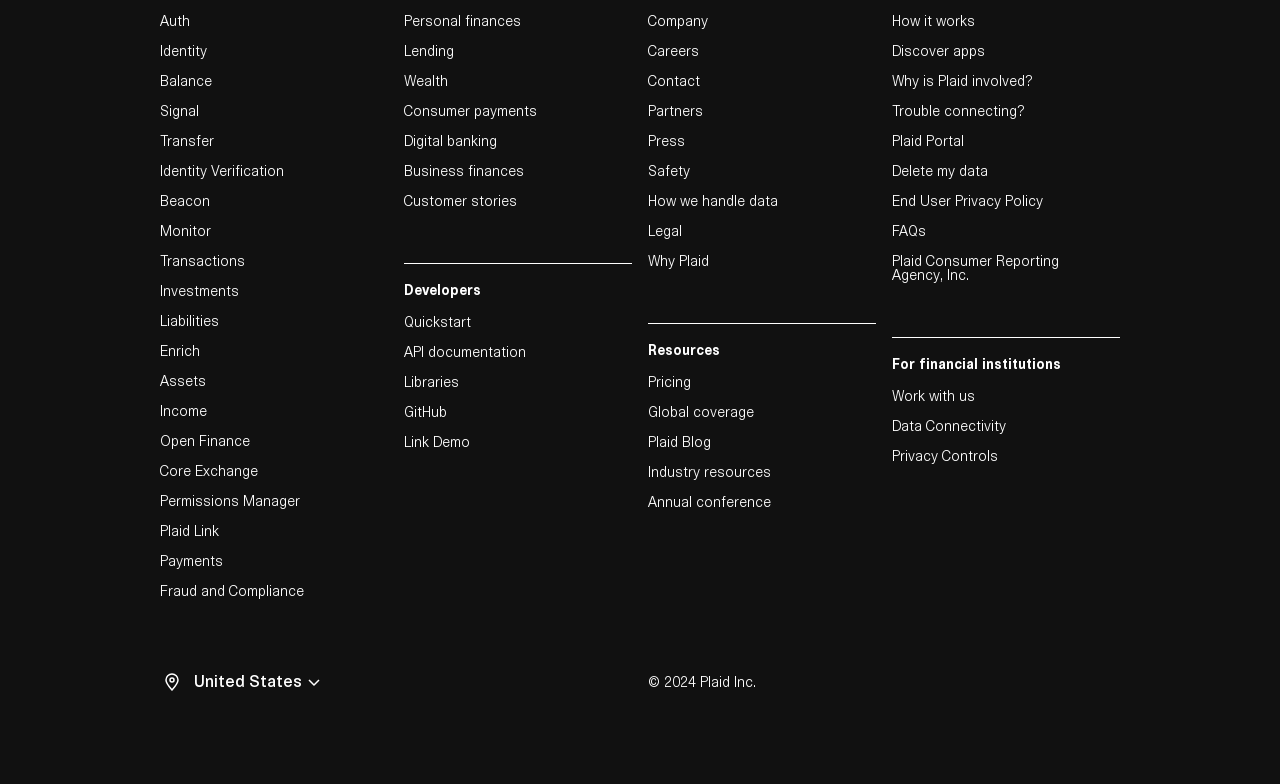Please answer the following query using a single word or phrase: 
What is the text next to the 'Select locale' button?

United States